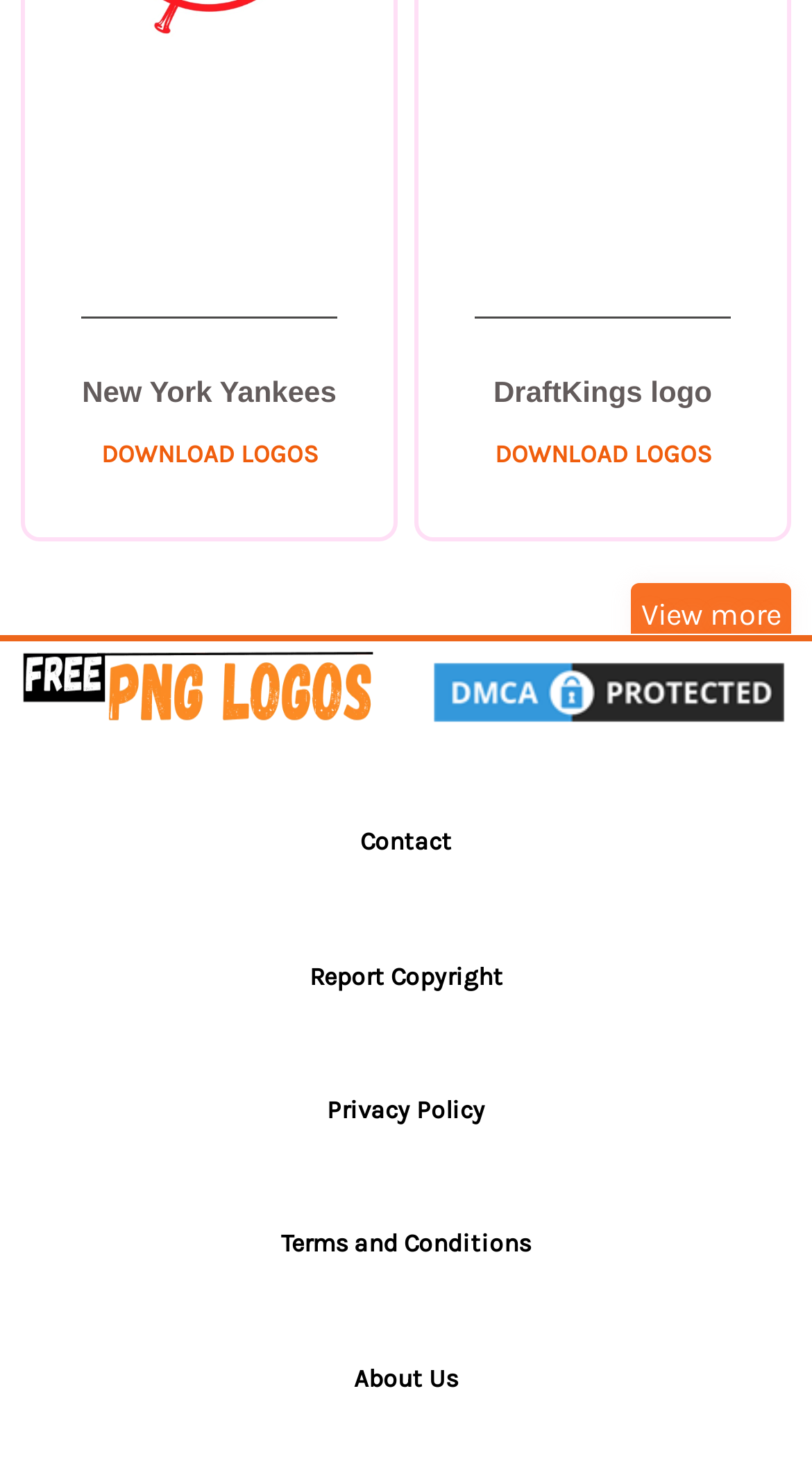Please answer the following question using a single word or phrase: 
How many links are there under the 'Finance Logos' heading?

4